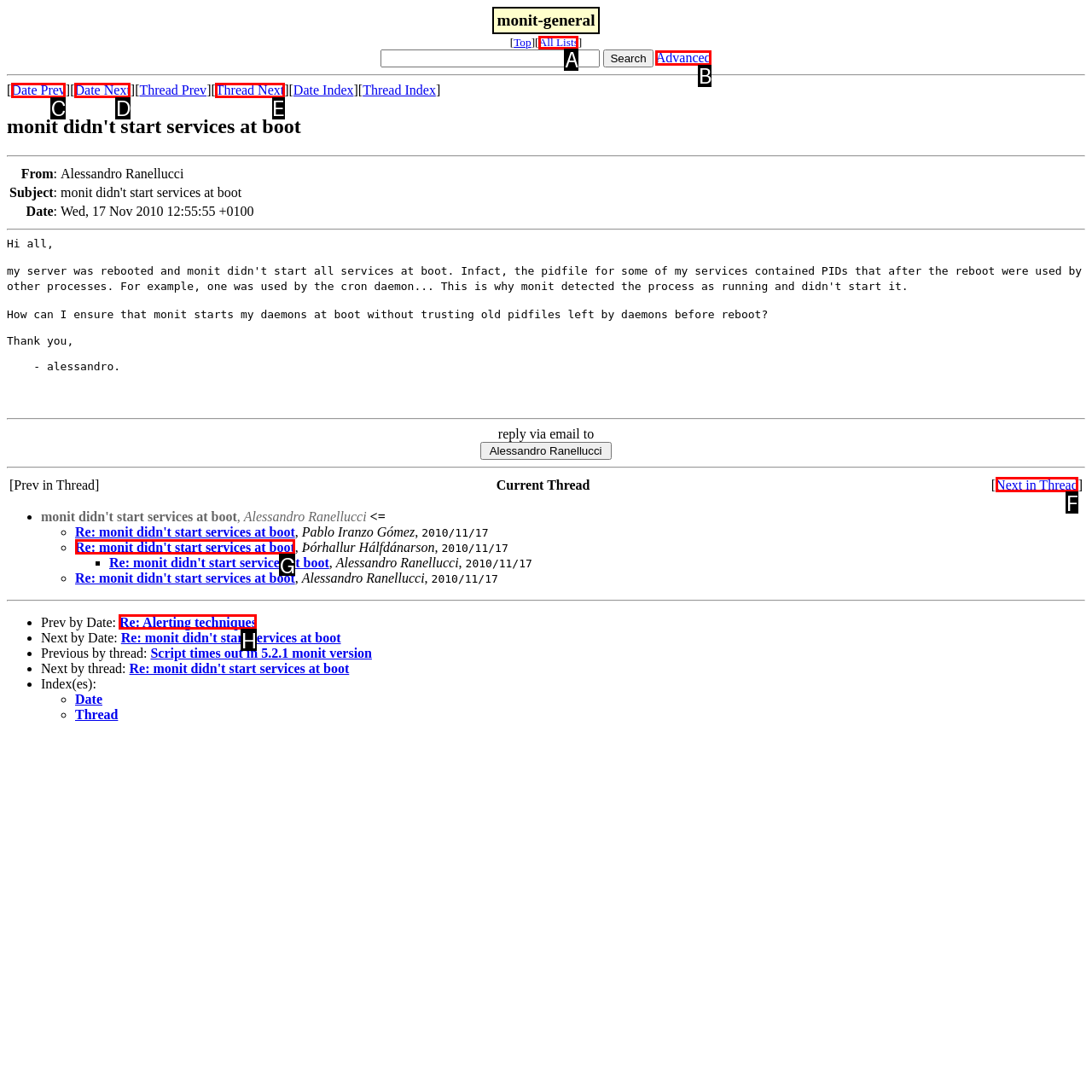Find the HTML element that matches the description provided: Next in Thread
Answer using the corresponding option letter.

F